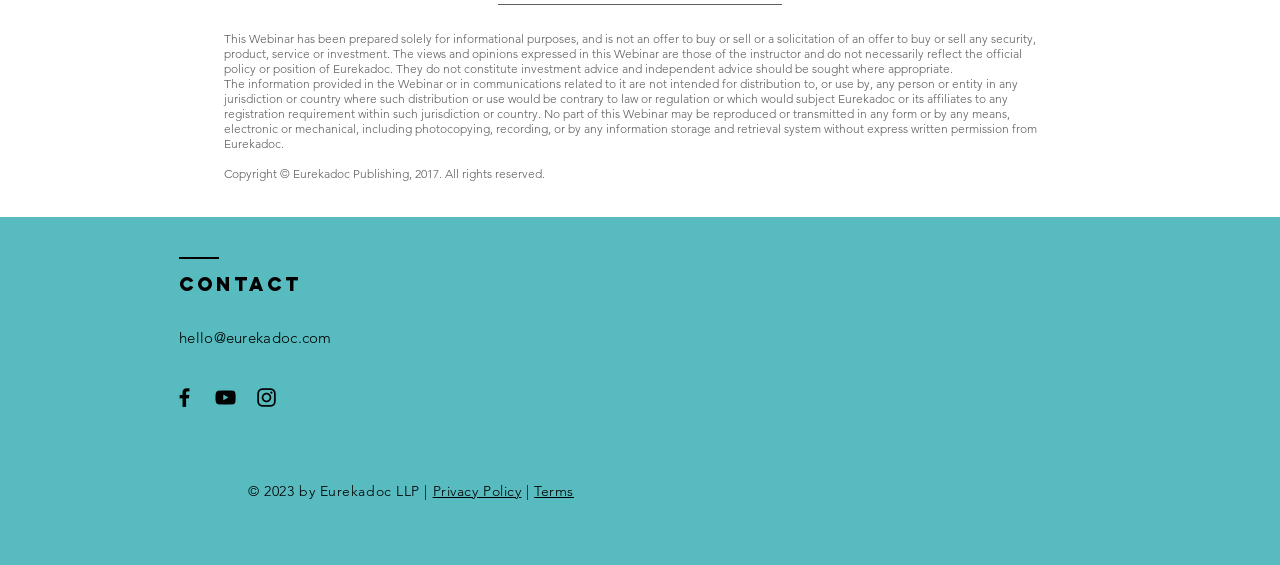Analyze the image and give a detailed response to the question:
What is the purpose of this webinar?

The purpose of this webinar is solely for informational purposes, as stated in the disclaimer at the top of the page, which also clarifies that it is not an offer to buy or sell or a solicitation of an offer to buy or sell any security, product, service, or investment.